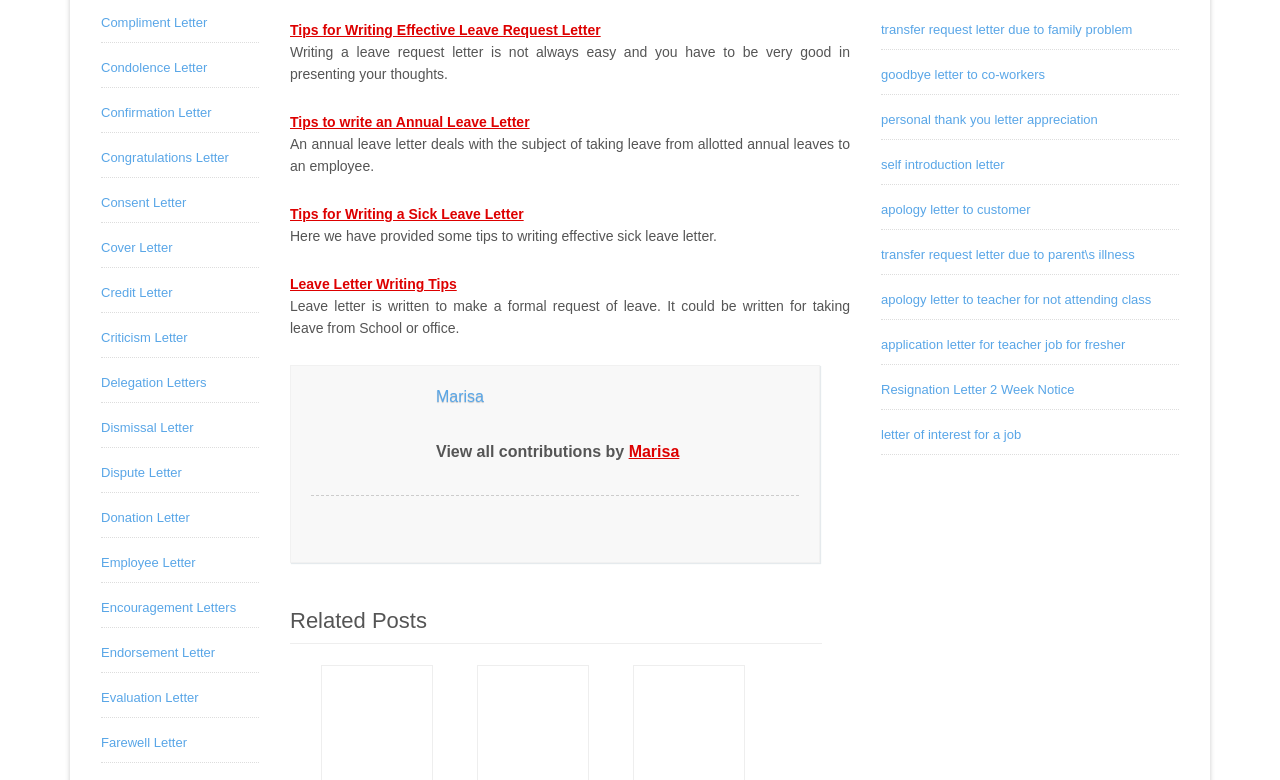Please identify the bounding box coordinates of where to click in order to follow the instruction: "Go to the page about writing a compliment letter".

[0.079, 0.019, 0.162, 0.038]